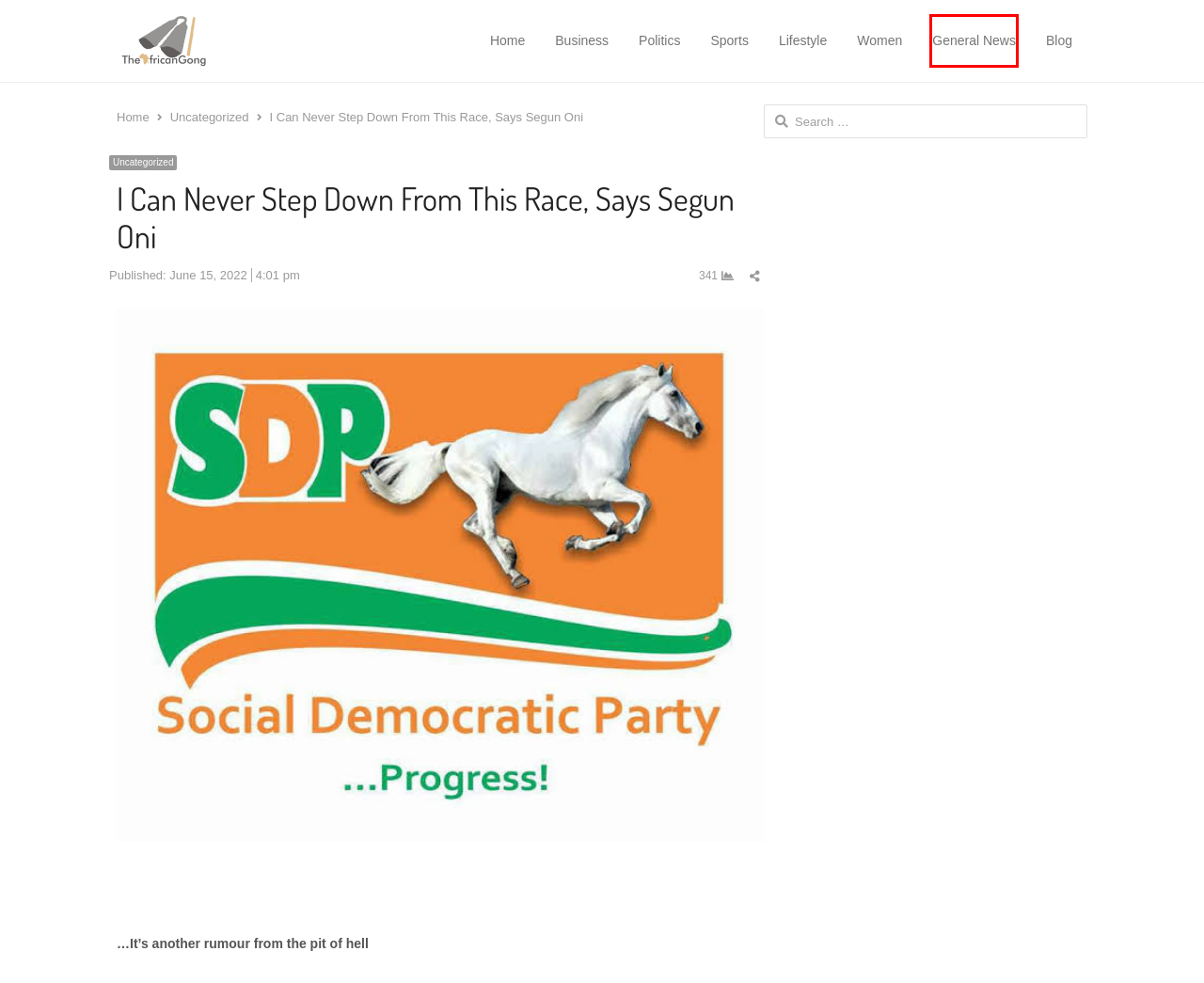You have a screenshot of a webpage with an element surrounded by a red bounding box. Choose the webpage description that best describes the new page after clicking the element inside the red bounding box. Here are the candidates:
A. Politics Archives - The African Gong
B. Blog Archives - The African Gong
C. Women Archives - The African Gong
D. Lifestyle Archives - The African Gong
E. Business Archives - The African Gong
F. Uncategorized Archives - The African Gong
G. The African Gong | Stay Updated With The Latest News In Nigeria
H. General News Archives - The African Gong

H